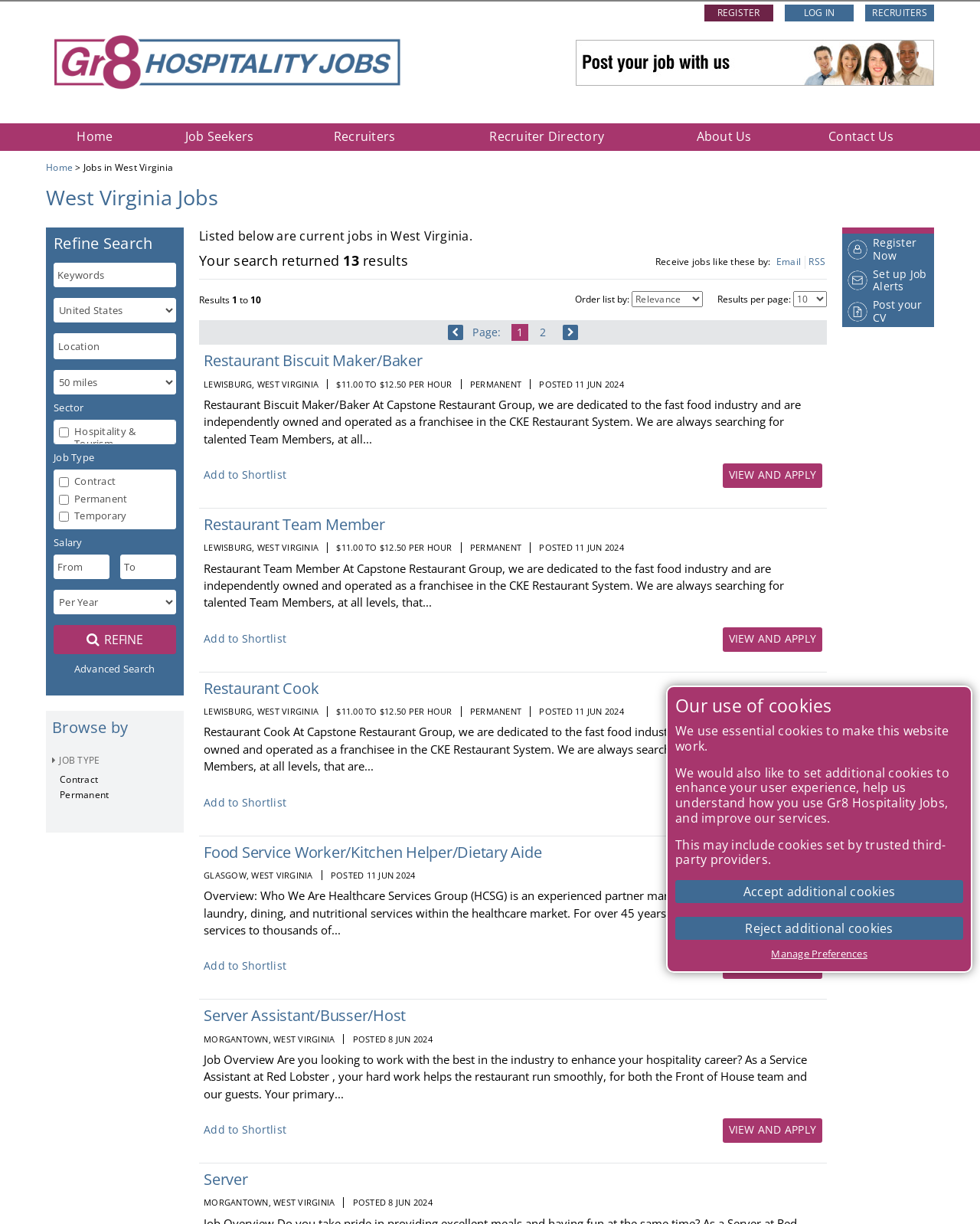Determine the bounding box coordinates of the area to click in order to meet this instruction: "View job details".

[0.208, 0.285, 0.431, 0.303]